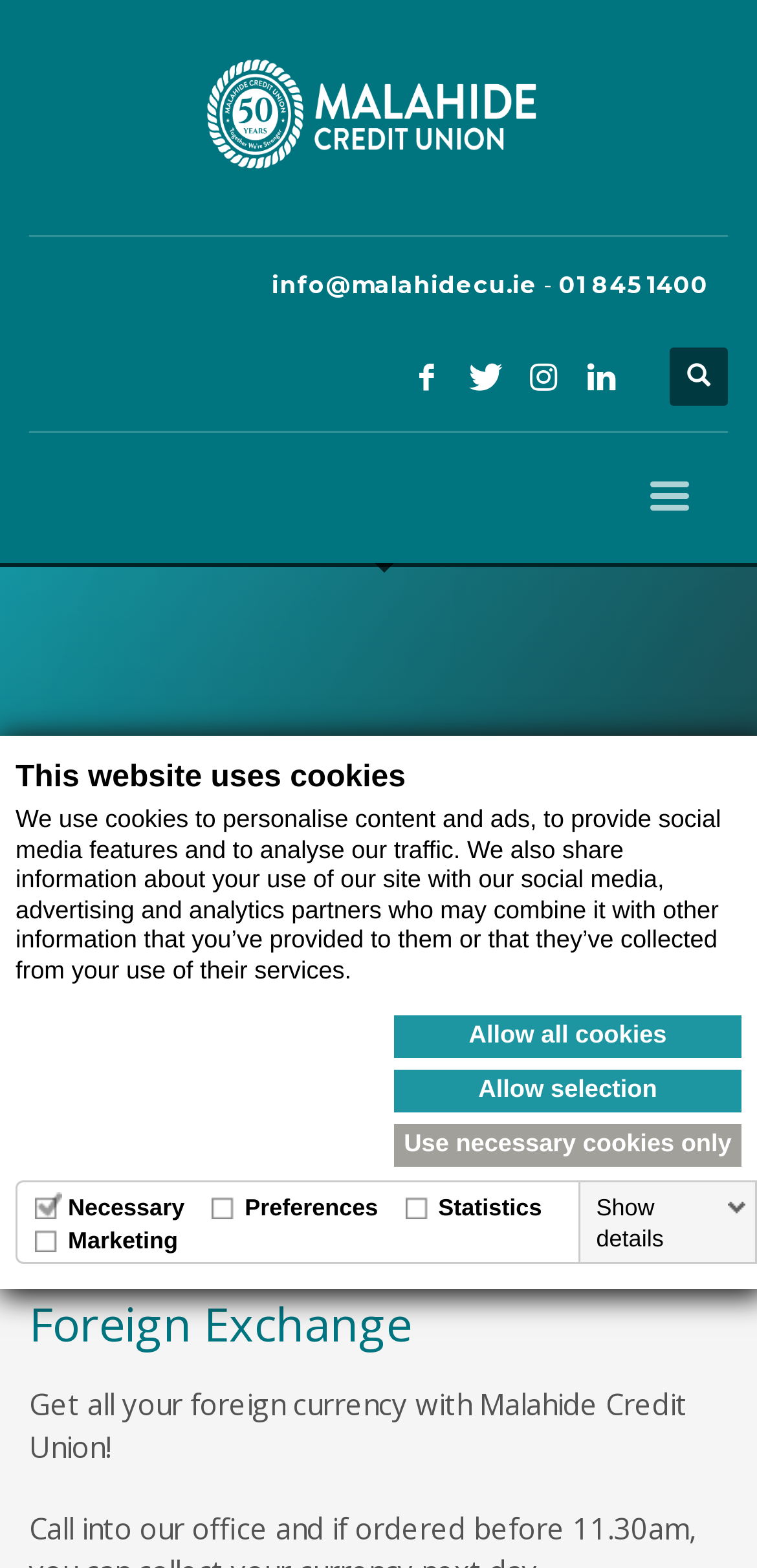Identify the bounding box coordinates of the area that should be clicked in order to complete the given instruction: "Click the 'info@malahidecu.ie' link". The bounding box coordinates should be four float numbers between 0 and 1, i.e., [left, top, right, bottom].

[0.359, 0.172, 0.71, 0.191]